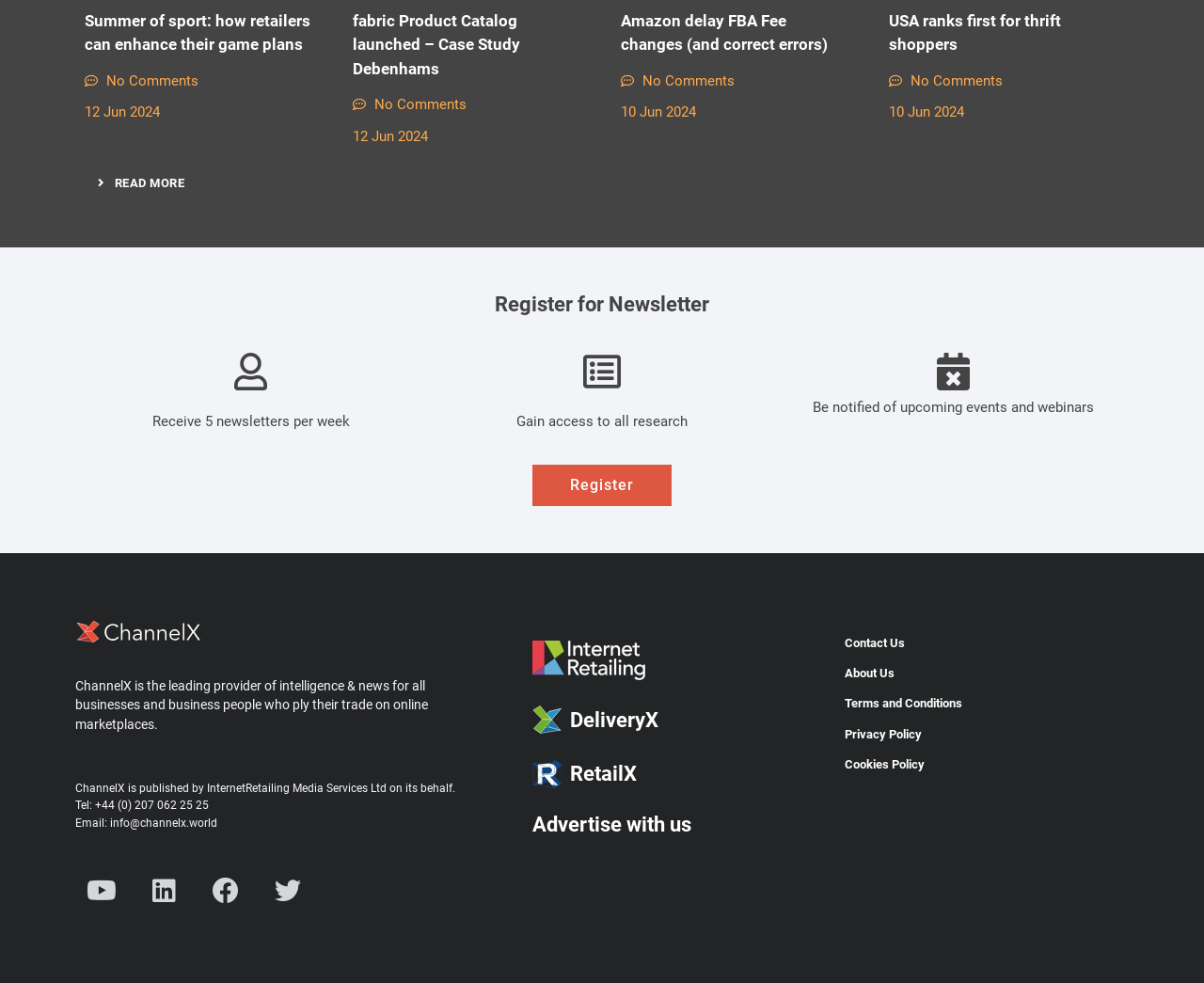Determine the bounding box coordinates of the clickable area required to perform the following instruction: "Read more about Summer of sport". The coordinates should be represented as four float numbers between 0 and 1: [left, top, right, bottom].

[0.07, 0.009, 0.262, 0.058]